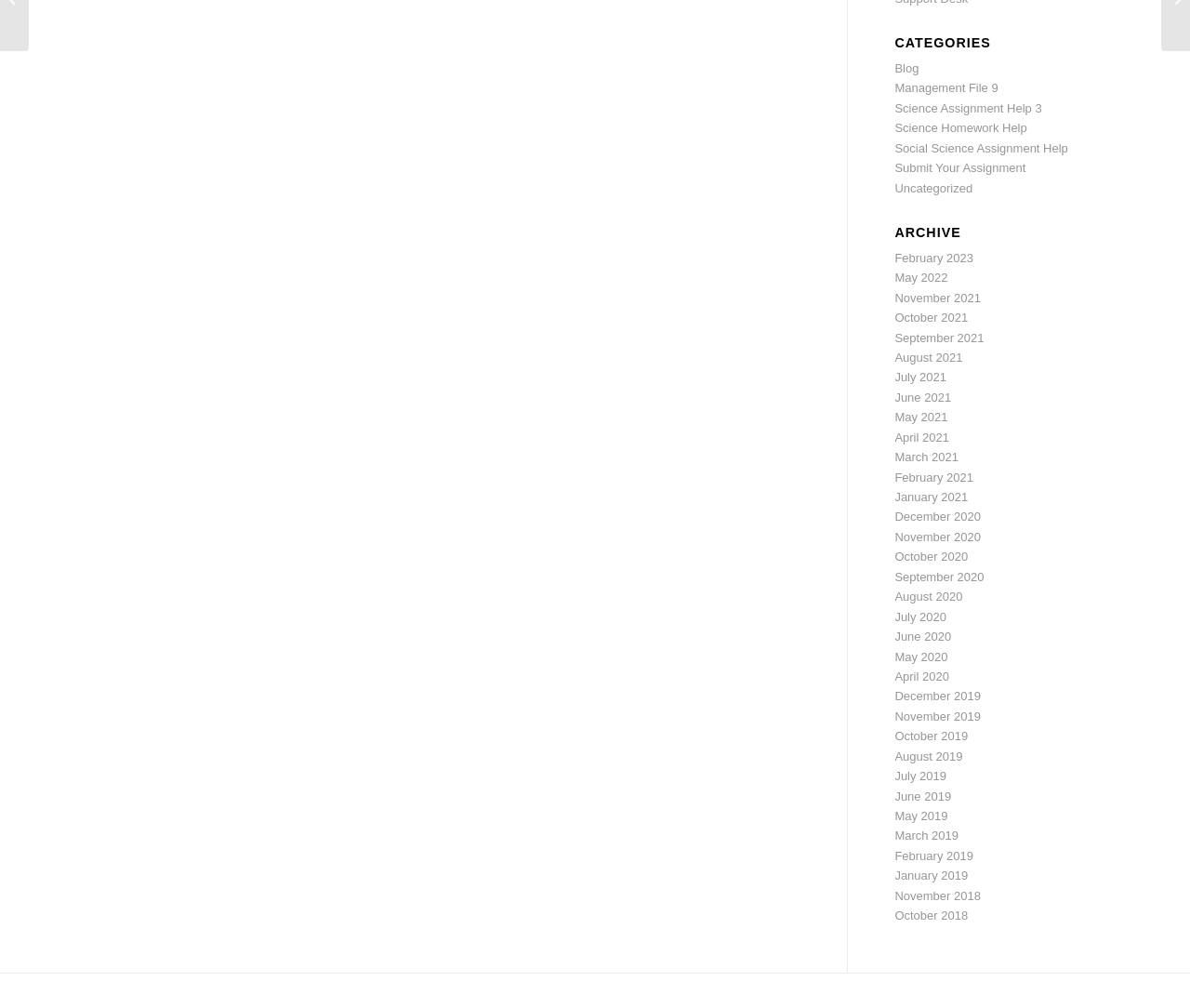Mark the bounding box of the element that matches the following description: "Uncategorized".

[0.752, 0.18, 0.817, 0.193]